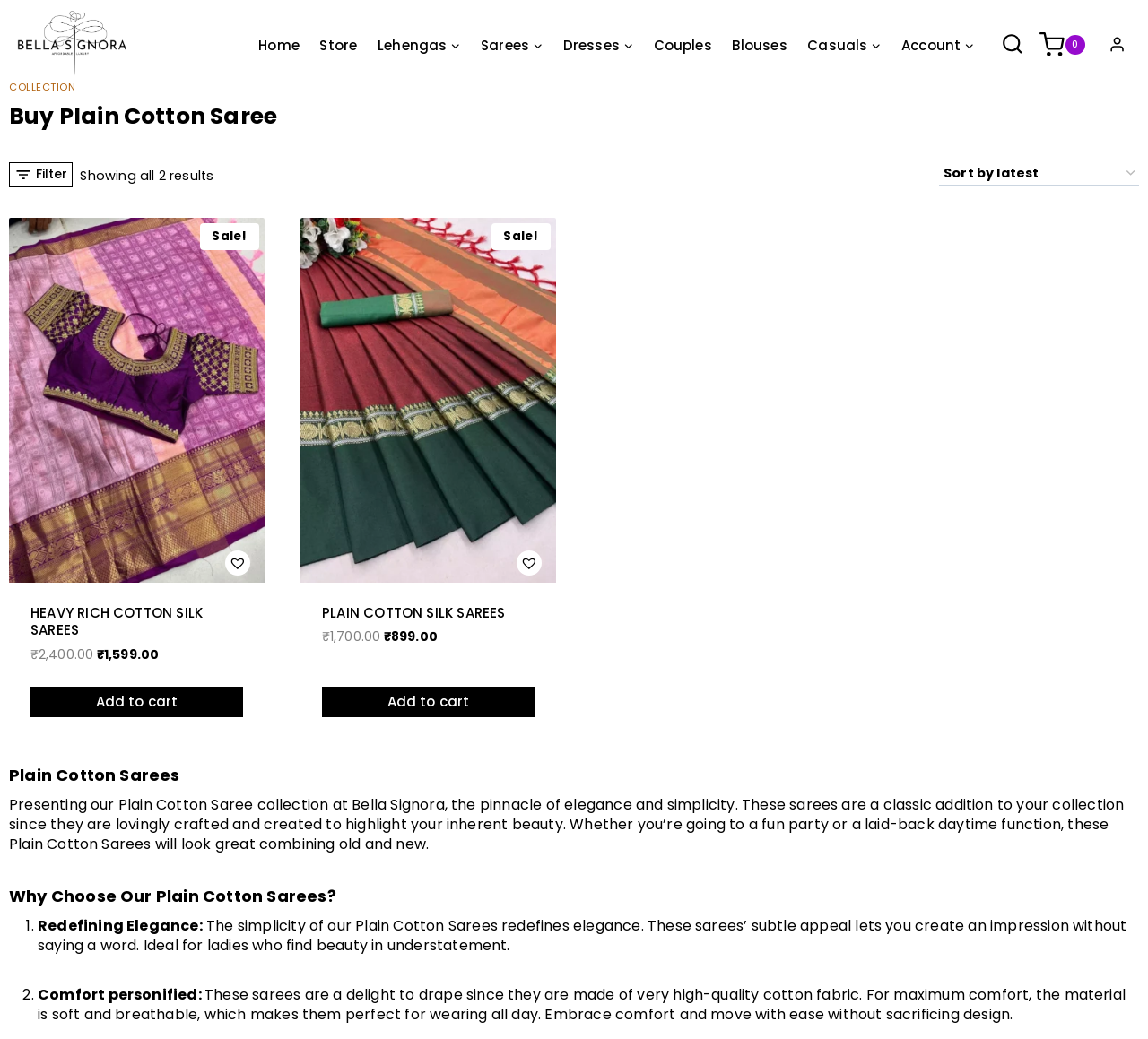Find the bounding box coordinates of the clickable element required to execute the following instruction: "Click the 'Home' link". Provide the coordinates as four float numbers between 0 and 1, i.e., [left, top, right, bottom].

[0.216, 0.034, 0.27, 0.052]